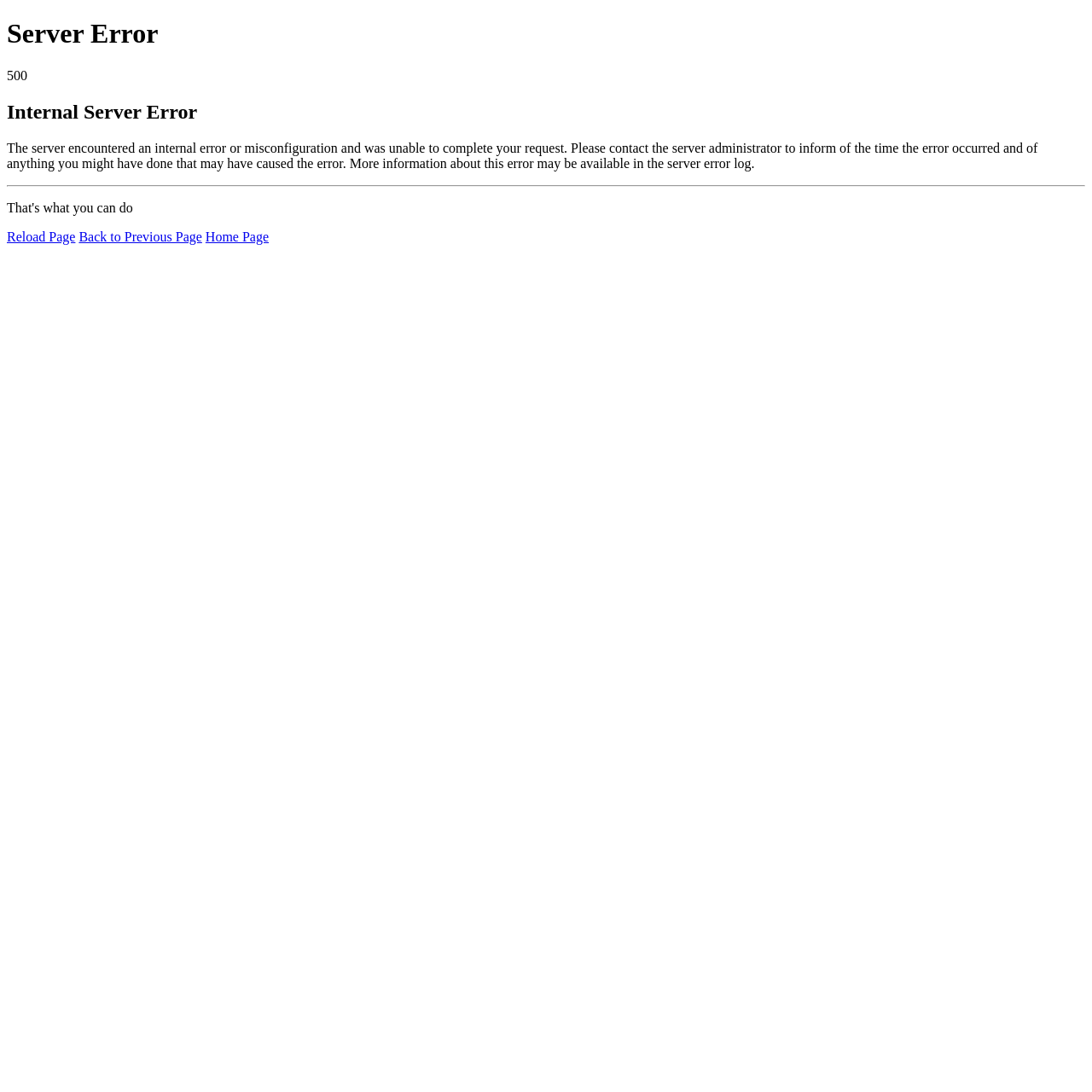Please analyze the image and give a detailed answer to the question:
How many links are available on the webpage?

There are three links available on the webpage: 'Reload Page', 'Back to Previous Page', and 'Home Page'.